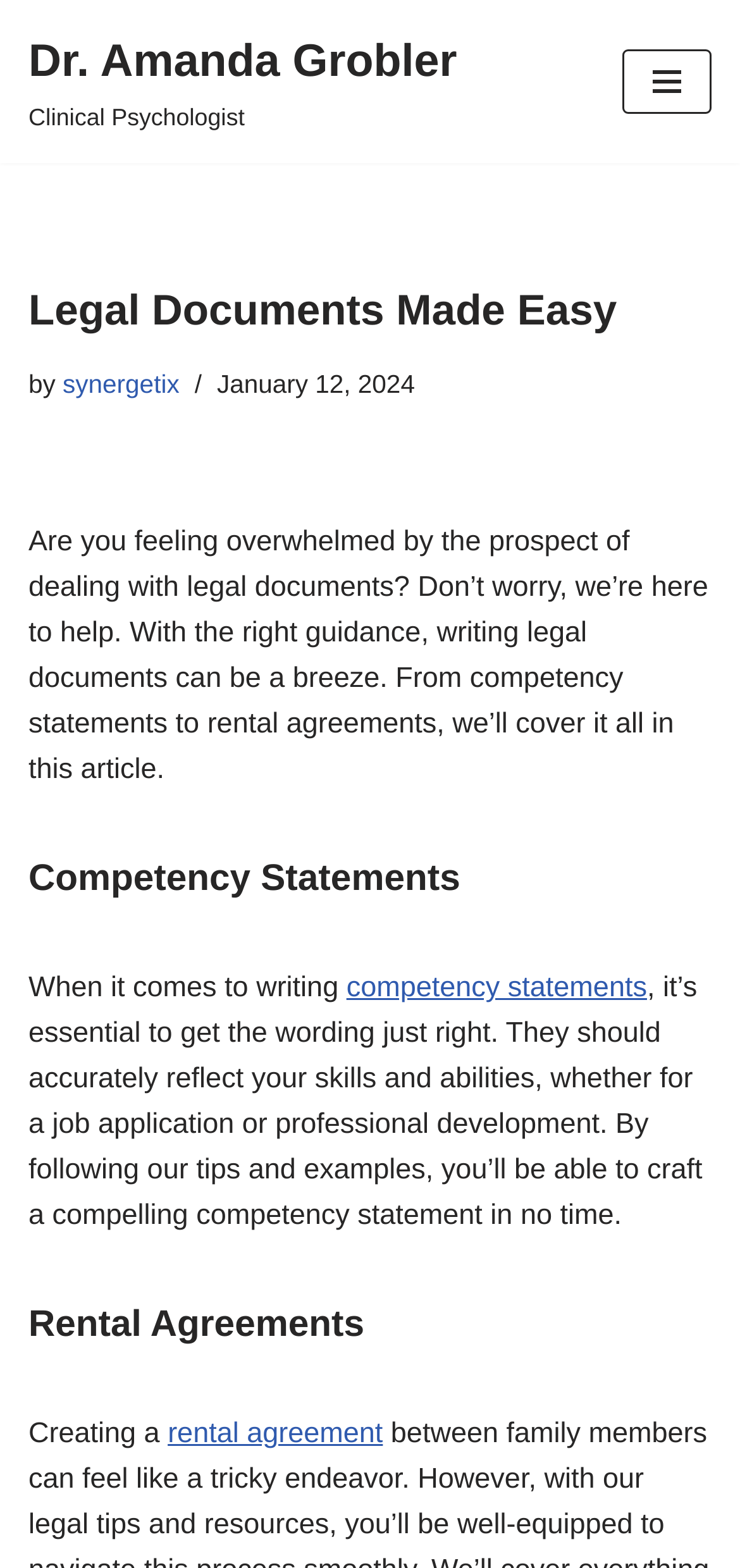Provide a one-word or short-phrase answer to the question:
What is the name of the clinical psychologist?

Dr. Amanda Grobler